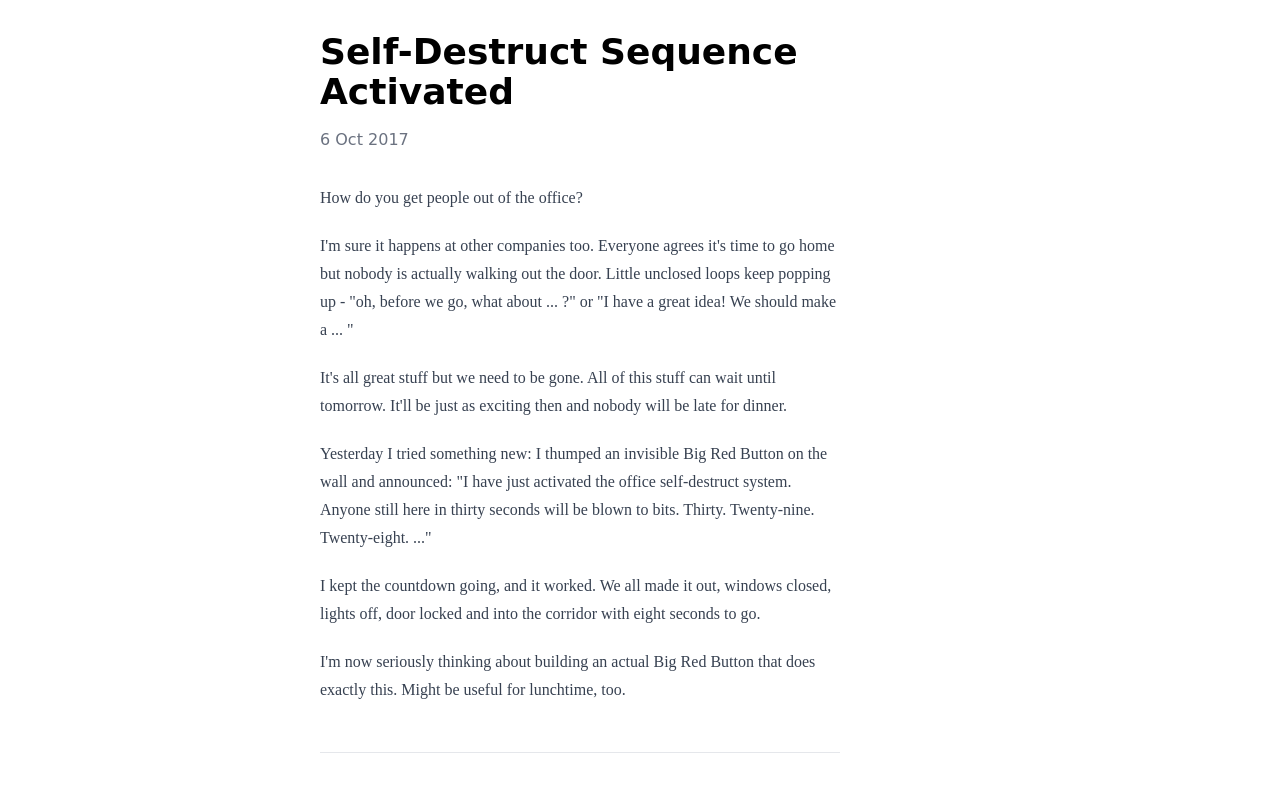Extract the main heading text from the webpage.

Self-Destruct Sequence Activated